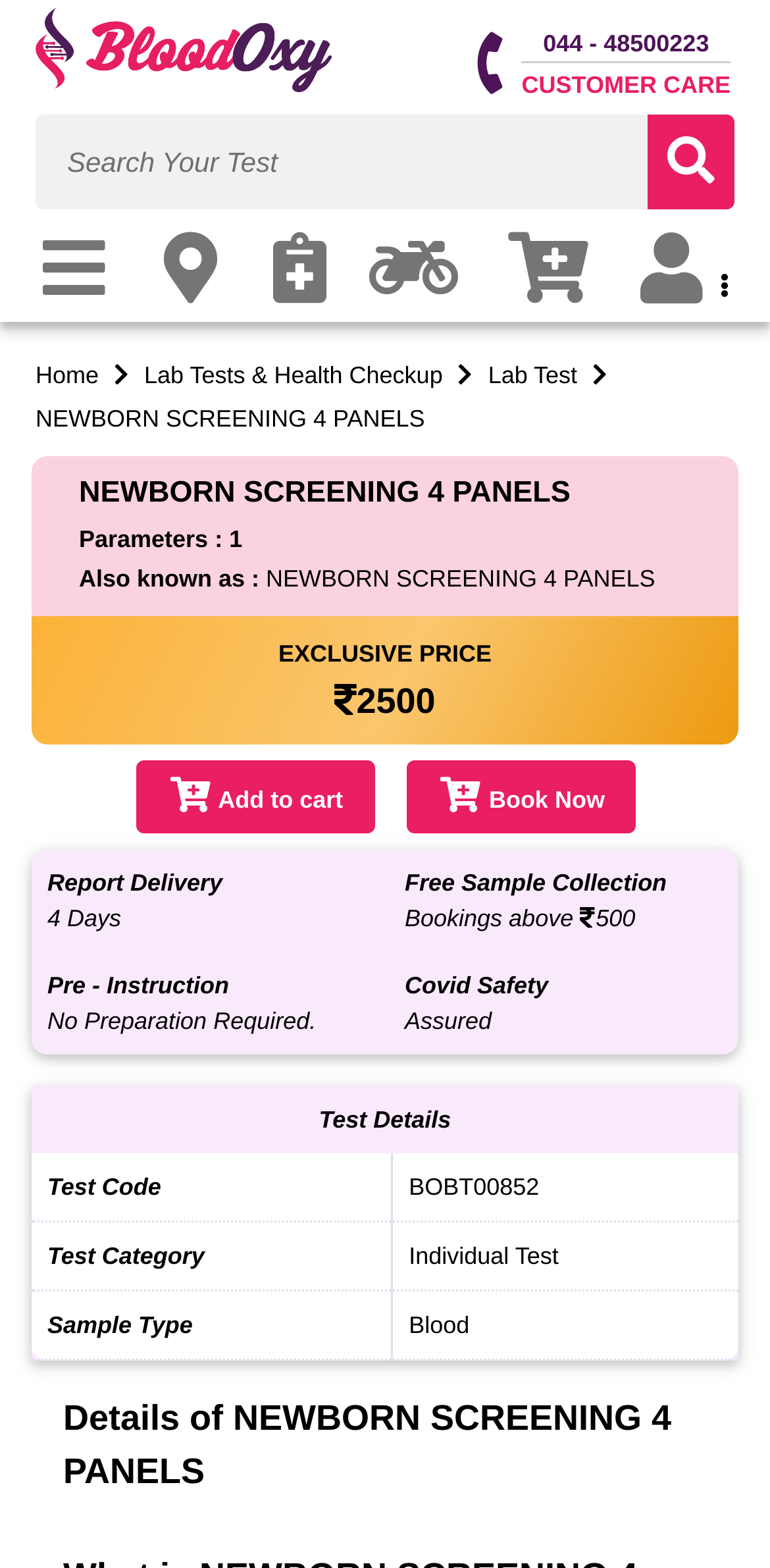Identify the bounding box coordinates of the element to click to follow this instruction: 'Book now for NEWBORN SCREENING 4 PANELS'. Ensure the coordinates are four float values between 0 and 1, provided as [left, top, right, bottom].

[0.528, 0.485, 0.826, 0.531]